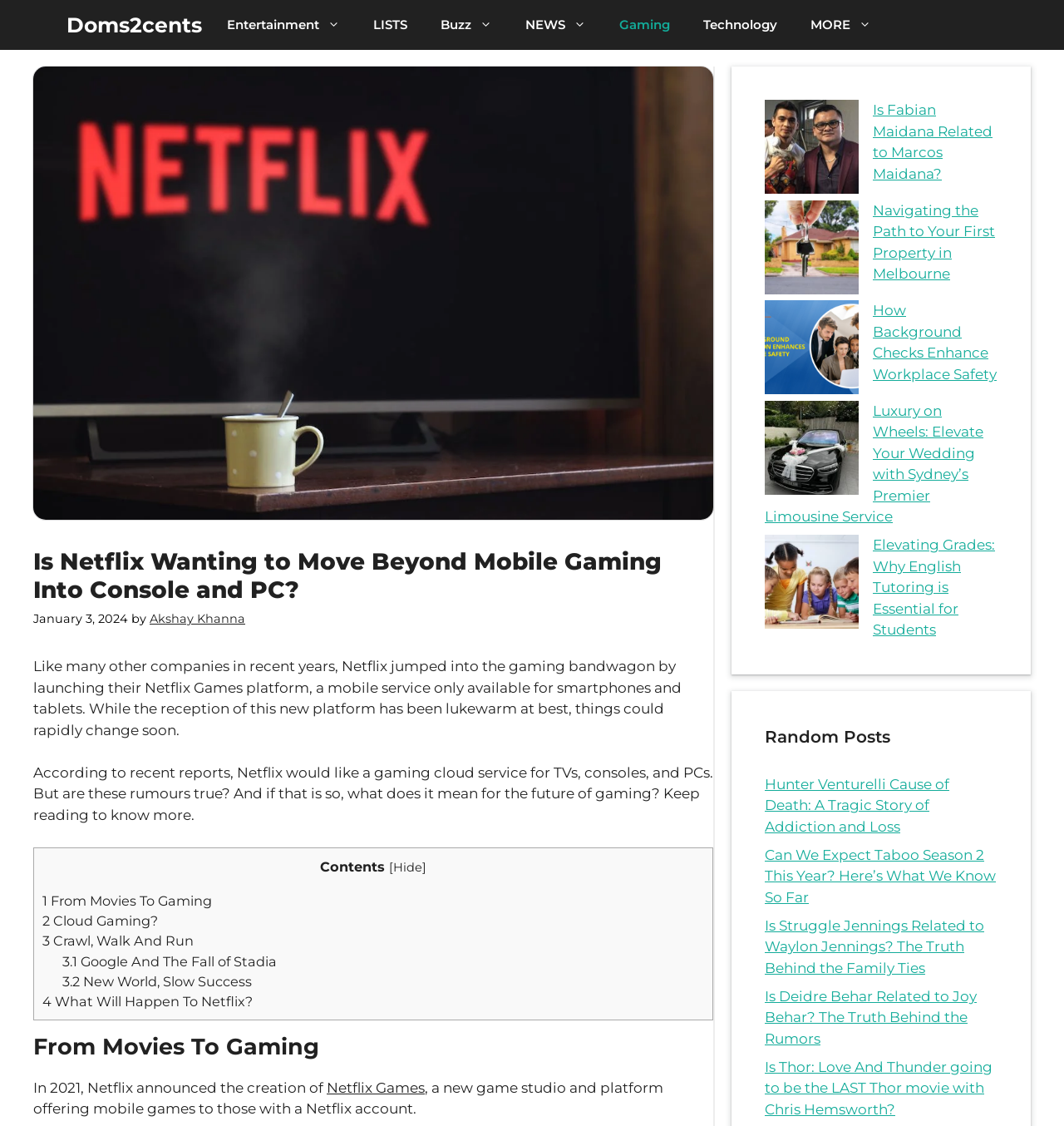Respond concisely with one word or phrase to the following query:
How many links are in the 'Random Posts' section?

5